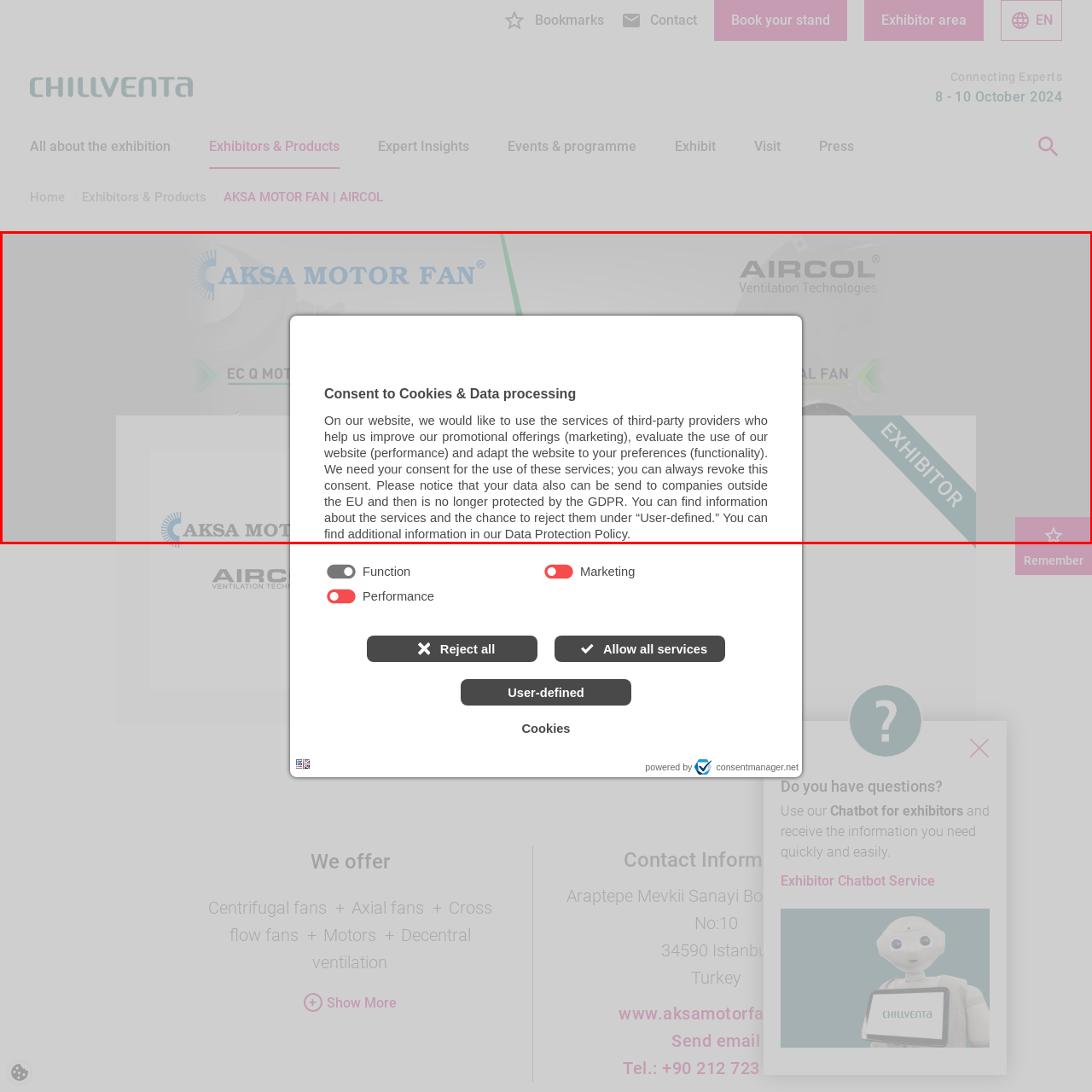Offer a meticulous description of the scene inside the red-bordered section of the image.

The image prominently features the logo of "AKSA MOTOR FAN" alongside the tagline "AIRCOL," highlighting their participation as an exhibitor. The background is complemented by ventilation technology graphics, showcasing a focus on air movement and efficiency. The text "EXHIBITOR" is visible, indicating their role in a trade show context, particularly at the Chillventa exhibition. This image is designed to convey the company's expertise in centrifugal fans and ventilation solutions, emphasizing their innovative approach within the industry. 